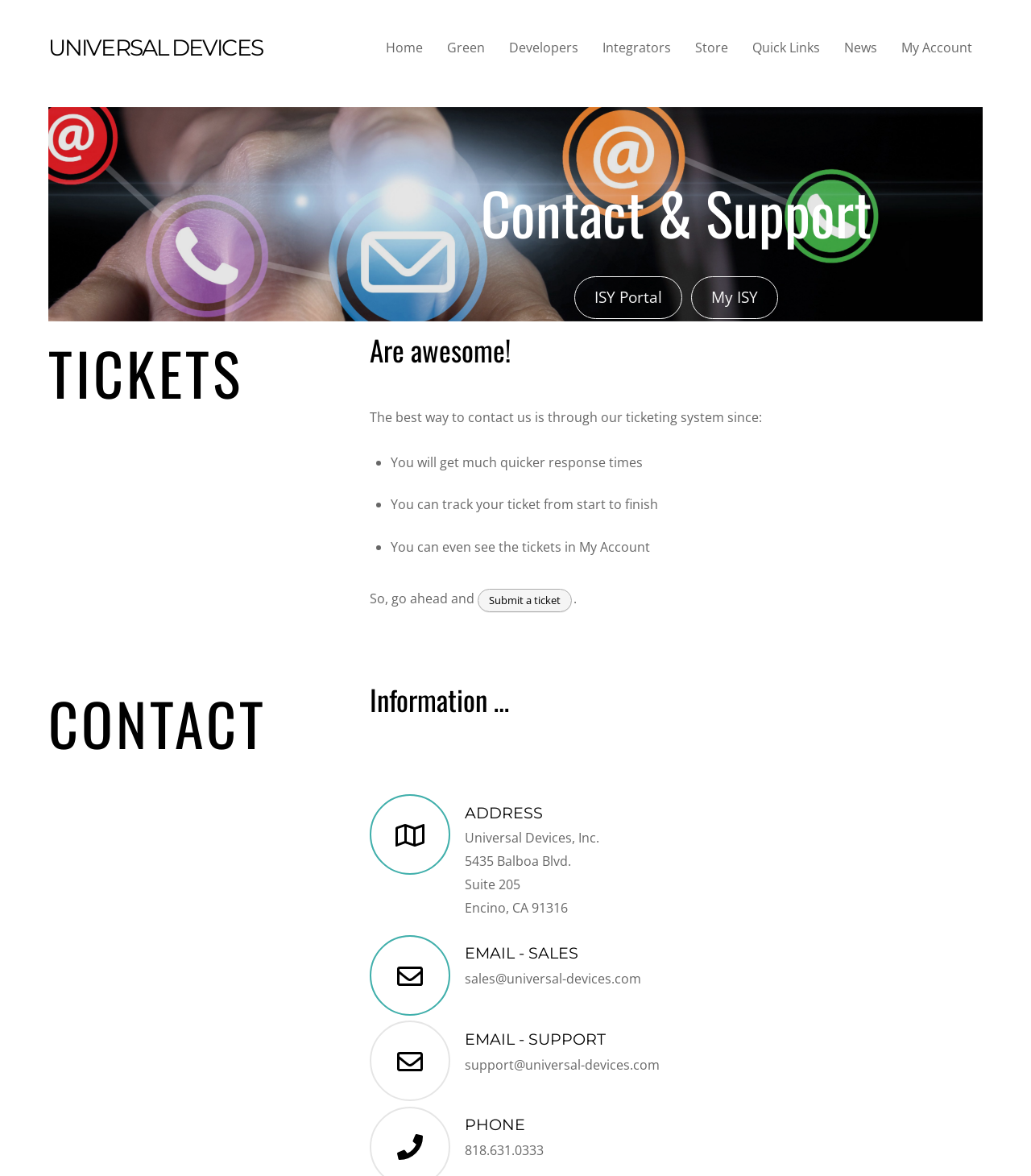Determine the bounding box coordinates for the element that should be clicked to follow this instruction: "Click on the 'Home' link". The coordinates should be given as four float numbers between 0 and 1, in the format [left, top, right, bottom].

[0.366, 0.027, 0.418, 0.064]